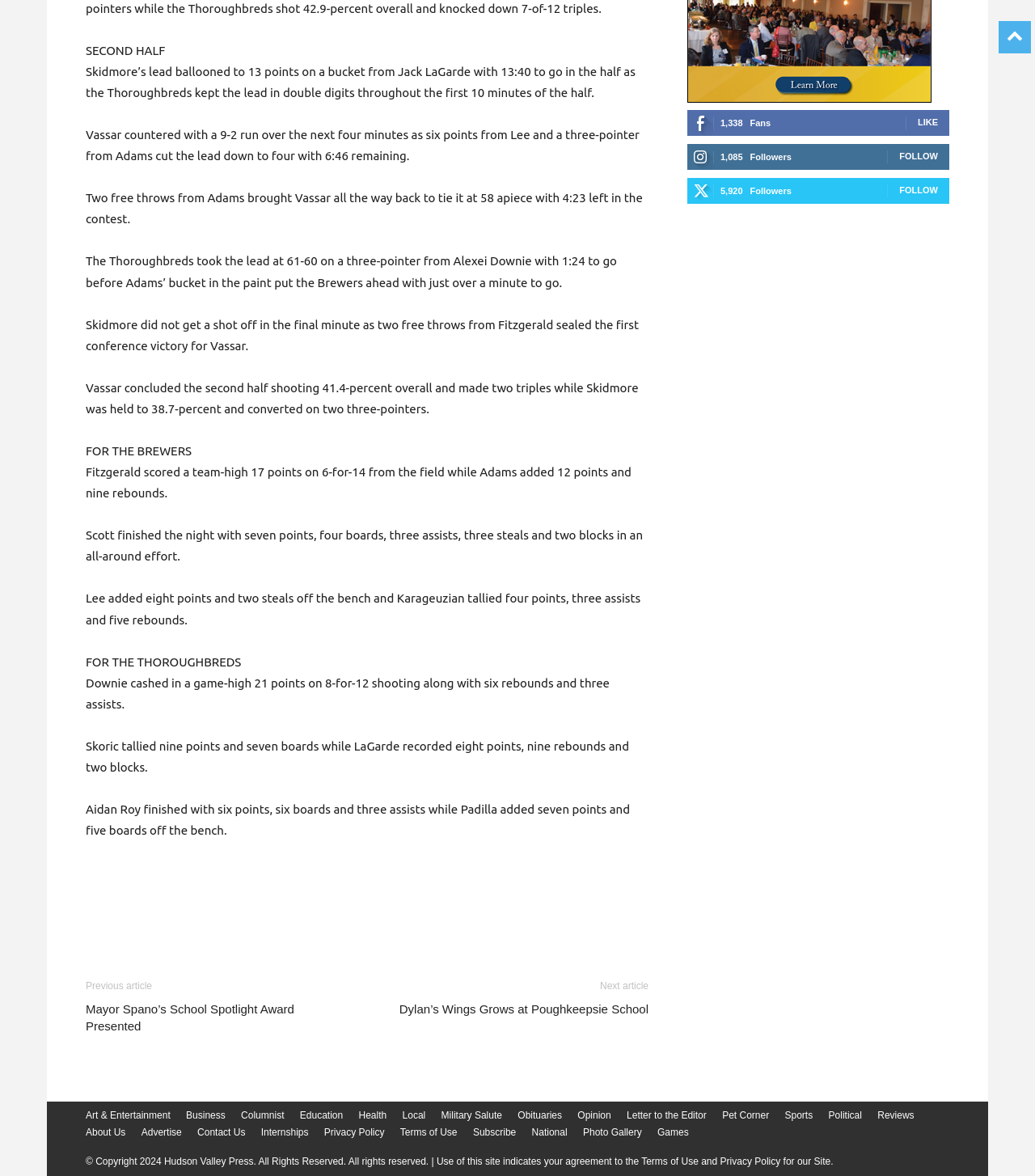Please give a succinct answer using a single word or phrase:
How many points did Fitzgerald score for Vassar?

17